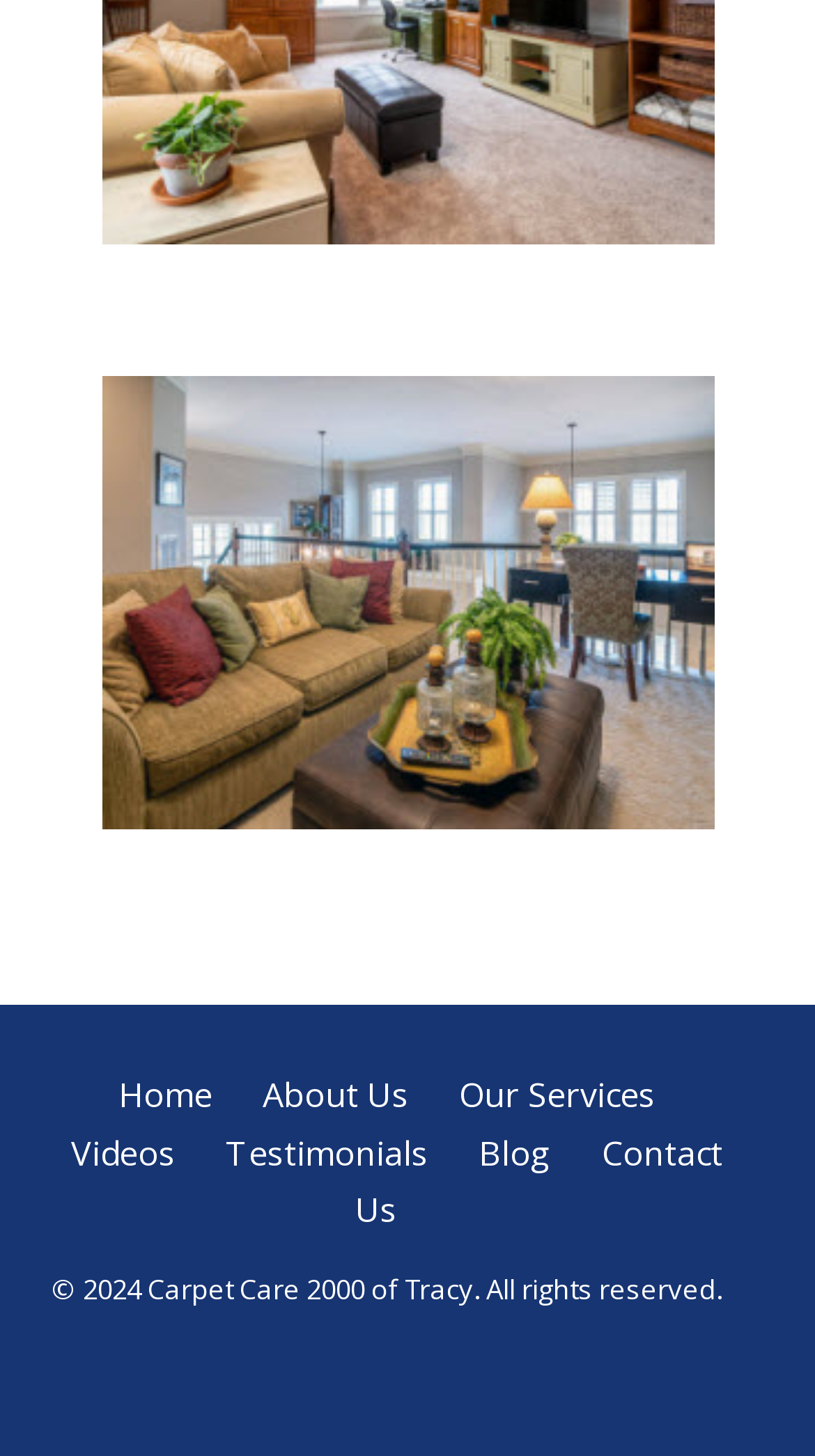How many main navigation links are there?
Refer to the image and provide a one-word or short phrase answer.

6